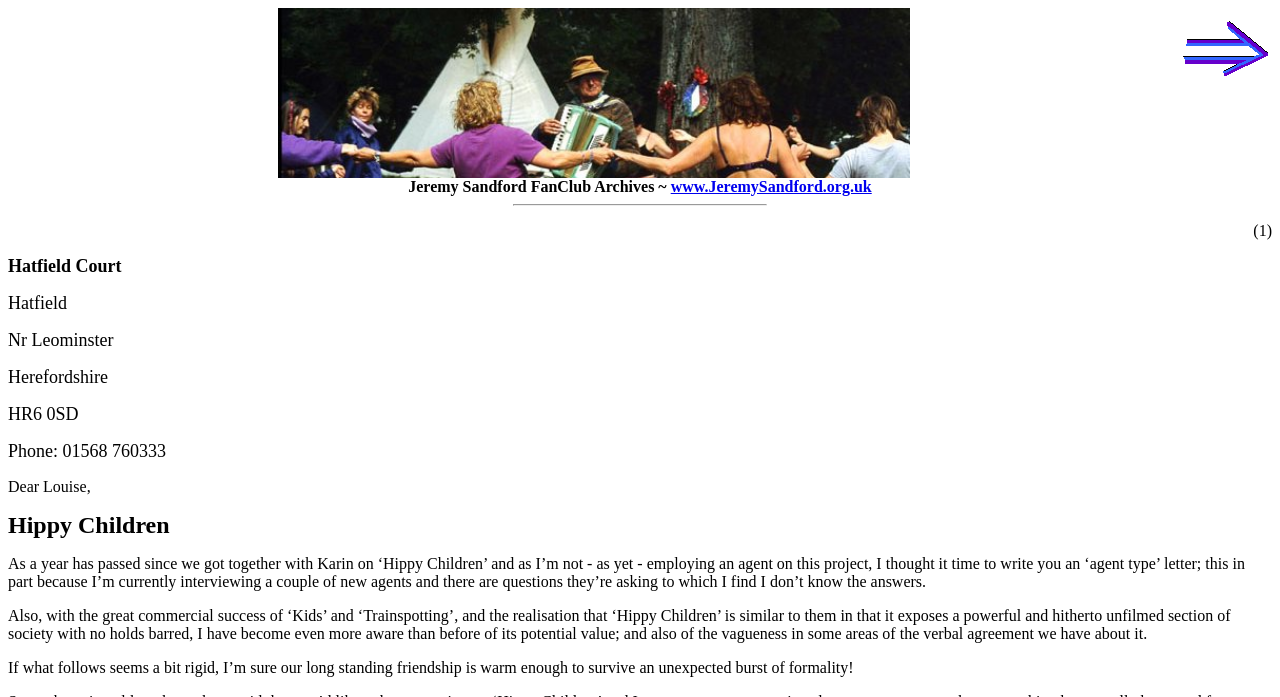How many links are on the webpage?
Please provide a single word or phrase as the answer based on the screenshot.

2